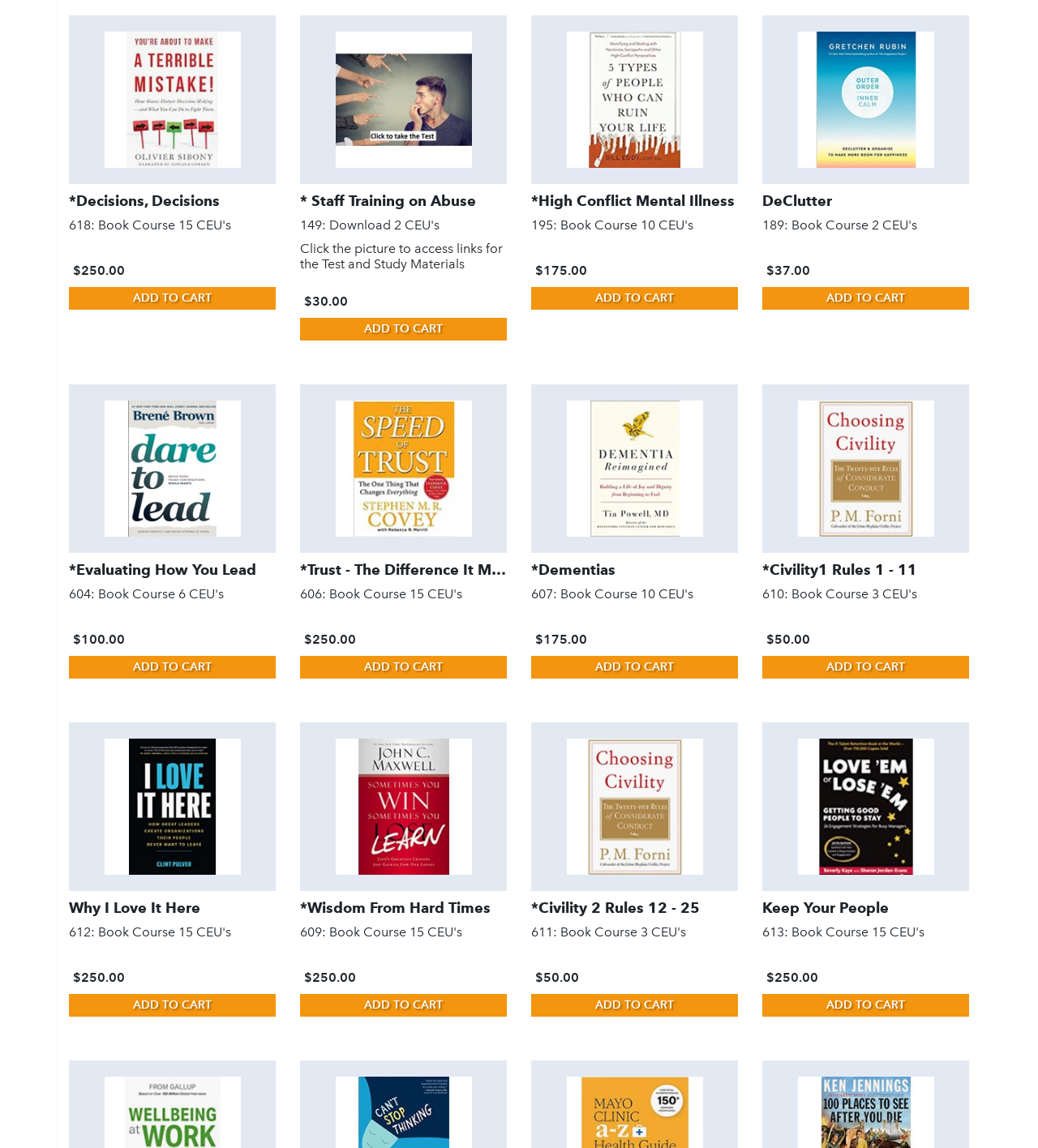Pinpoint the bounding box coordinates of the area that should be clicked to complete the following instruction: "Add Decisions, Decisions 618: Book Course 15 CEU's to cart". The coordinates must be given as four float numbers between 0 and 1, i.e., [left, top, right, bottom].

[0.066, 0.25, 0.266, 0.27]